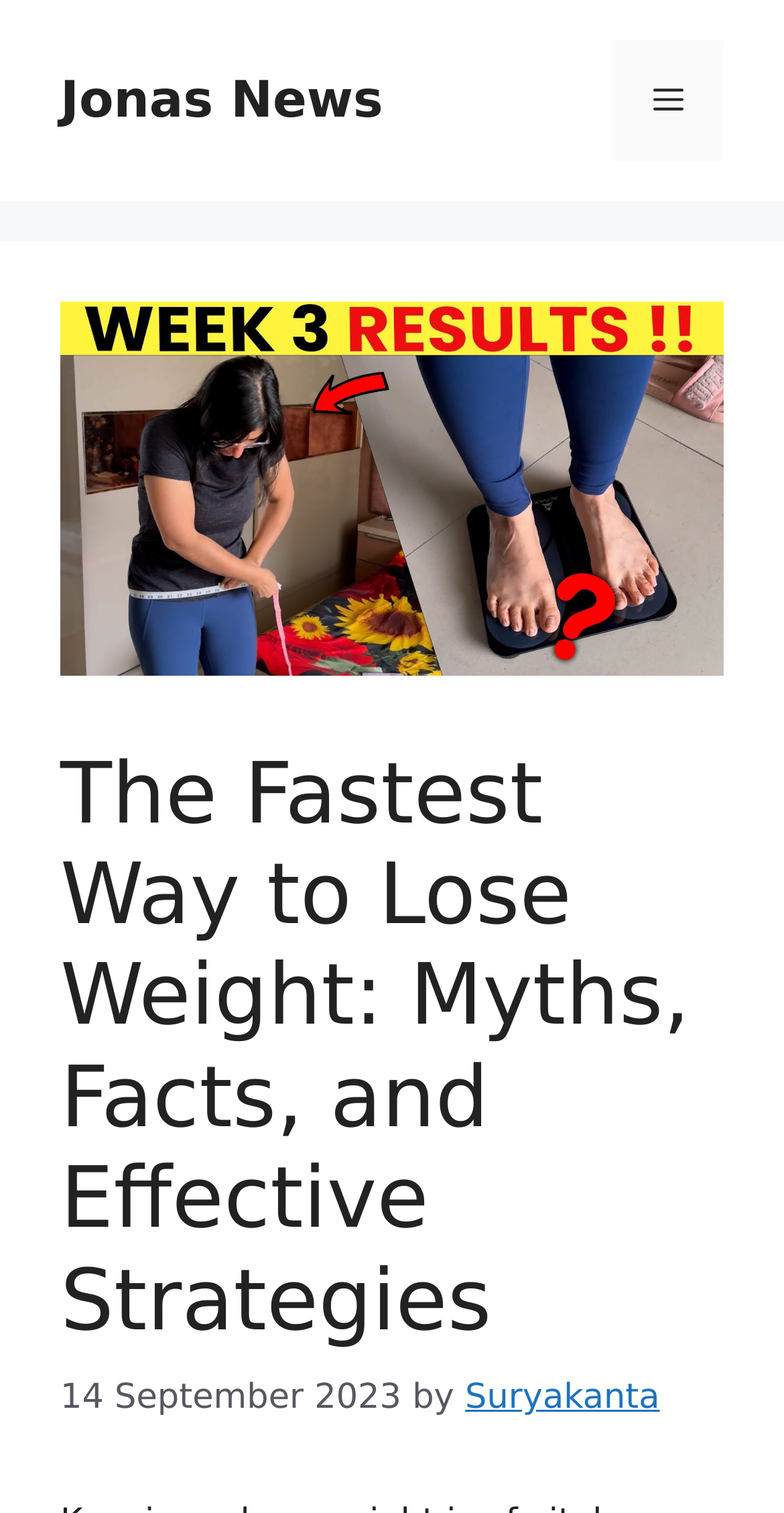Generate the title text from the webpage.

The Fastest Way to Lose Weight: Myths, Facts, and Effective Strategies